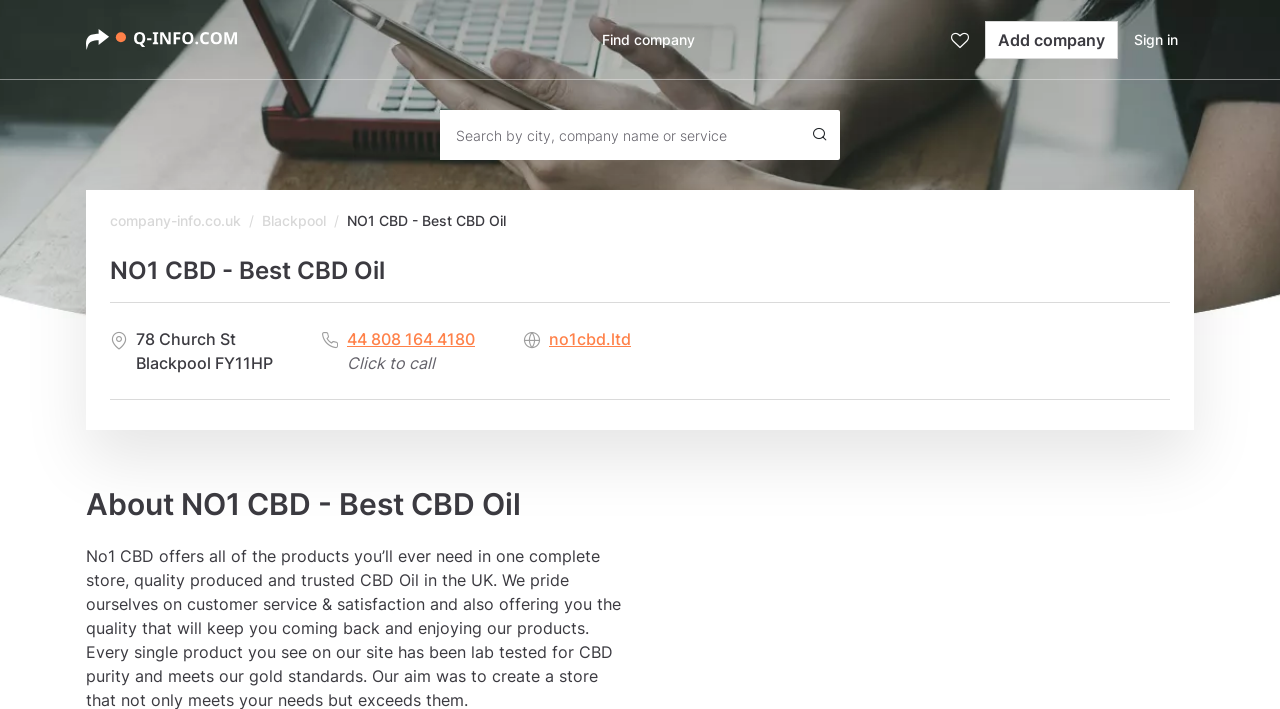Determine the bounding box coordinates for the area that needs to be clicked to fulfill this task: "Visit no1cbd.ltd". The coordinates must be given as four float numbers between 0 and 1, i.e., [left, top, right, bottom].

[0.429, 0.461, 0.493, 0.495]